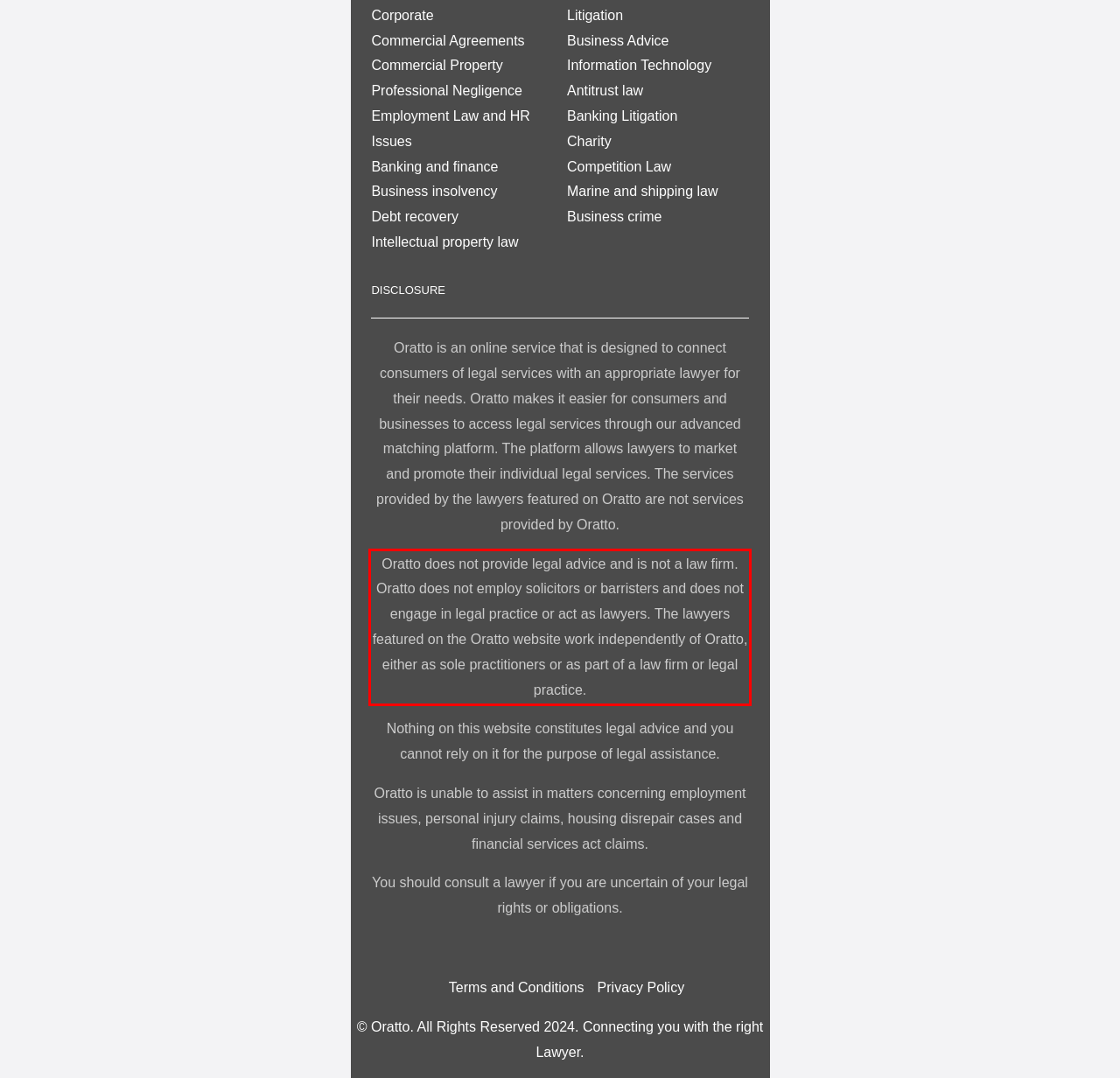You have a screenshot of a webpage with a red bounding box. Use OCR to generate the text contained within this red rectangle.

Oratto does not provide legal advice and is not a law firm. Oratto does not employ solicitors or barristers and does not engage in legal practice or act as lawyers. The lawyers featured on the Oratto website work independently of Oratto, either as sole practitioners or as part of a law firm or legal practice.